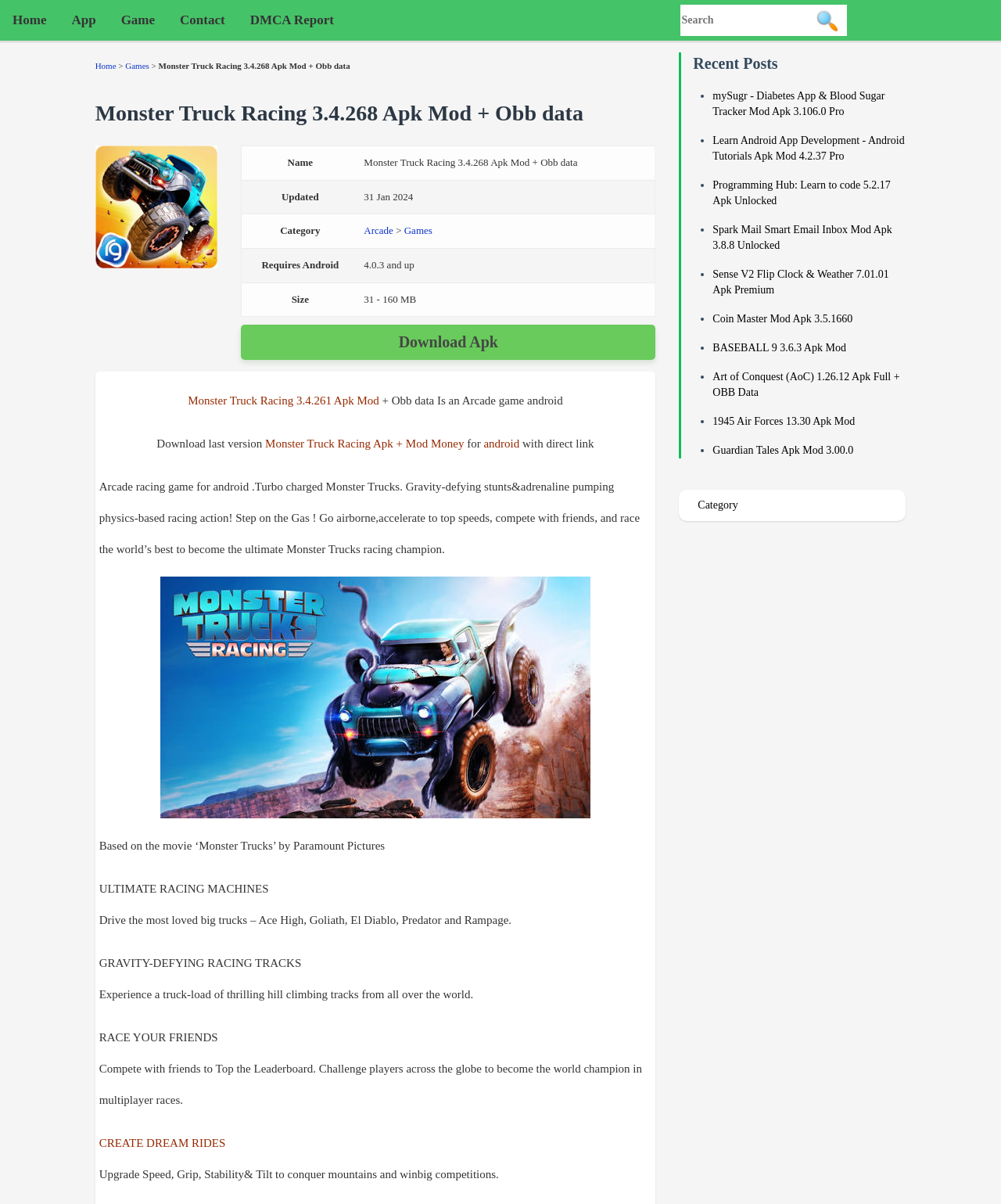Locate the bounding box coordinates of the area to click to fulfill this instruction: "Log in to the system". The bounding box should be presented as four float numbers between 0 and 1, in the order [left, top, right, bottom].

None